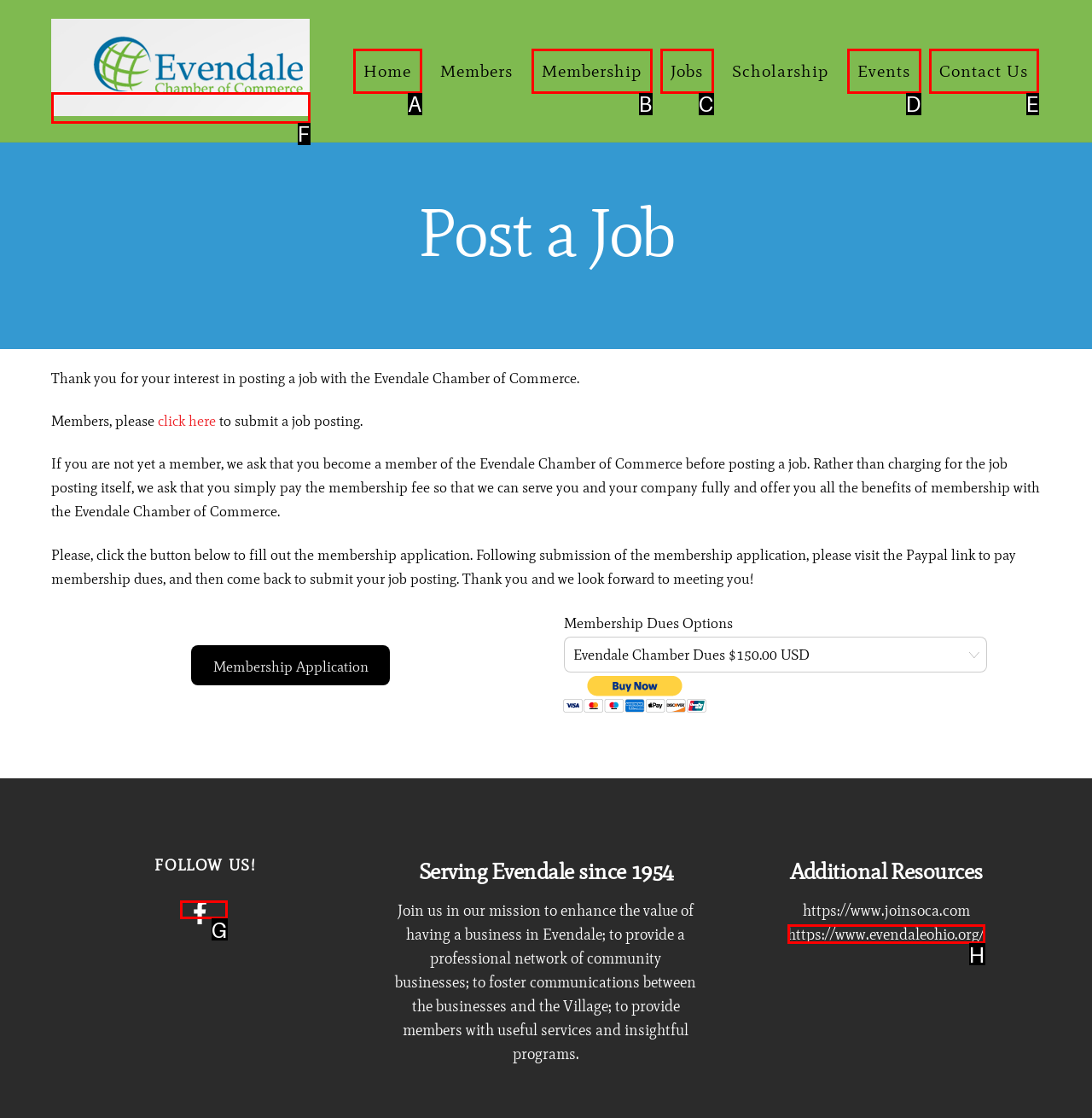Which lettered option should be clicked to perform the following task: Click the 'facebook' link
Respond with the letter of the appropriate option.

G